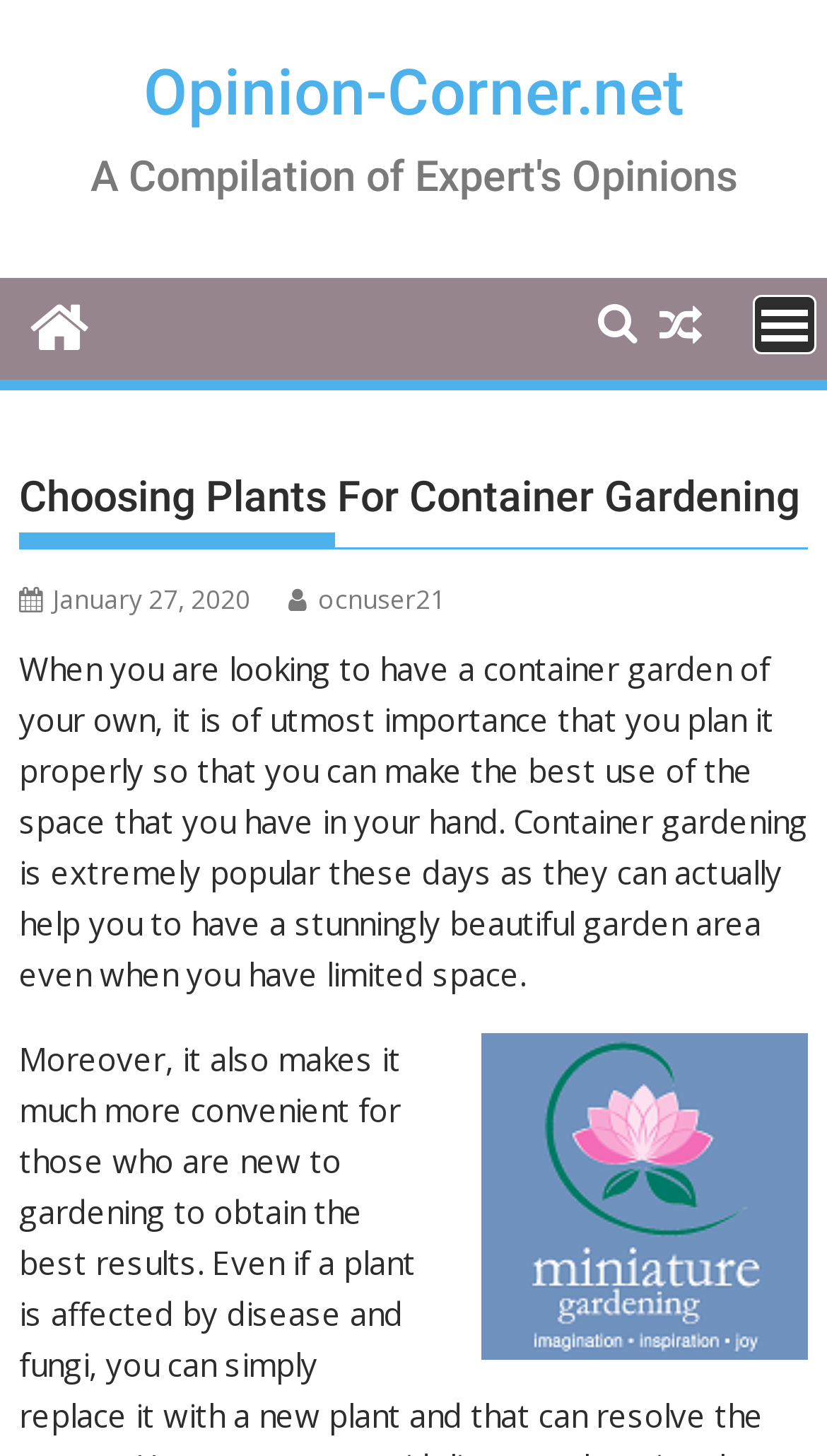Give a comprehensive overview of the webpage, including key elements.

The webpage is about container gardening, specifically choosing plants for it. At the top left, there is a link to the website "Opinion-Corner.net". Next to it, there are two icons, a Facebook icon and a search icon. On the top right, there is a "MENU" link that has a popup menu.

Below the top section, there is a header area that spans the entire width of the page. It contains a heading that reads "Choosing Plants For Container Gardening" and a subheading with the date "January 27, 2020" and the author's name "ocnuser21".

The main content of the page is a paragraph of text that explains the importance of planning a container garden properly to make the best use of the available space. This text is located below the header area and spans the entire width of the page.

To the right of the main text, there is an image of miniature plants, which is likely an illustration of container gardening. The image is positioned near the bottom of the page.